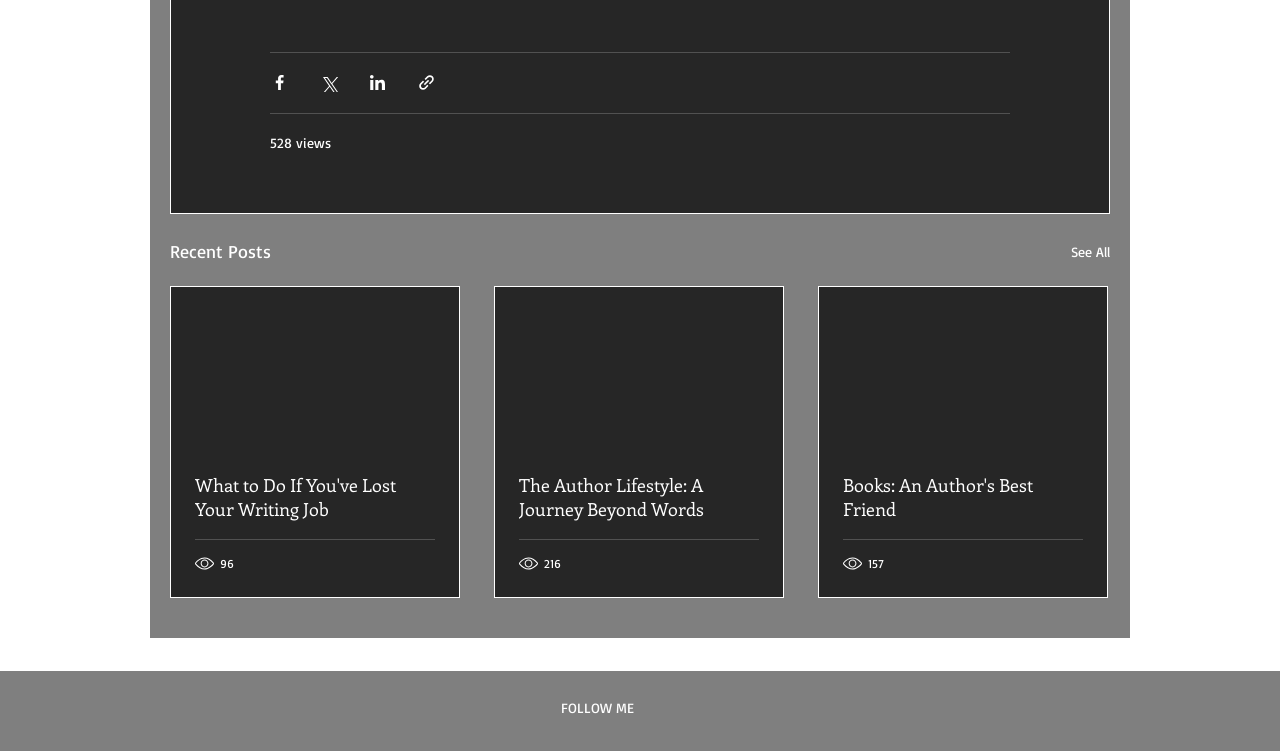Please identify the bounding box coordinates of the element's region that should be clicked to execute the following instruction: "Share via Facebook". The bounding box coordinates must be four float numbers between 0 and 1, i.e., [left, top, right, bottom].

[0.211, 0.098, 0.226, 0.123]